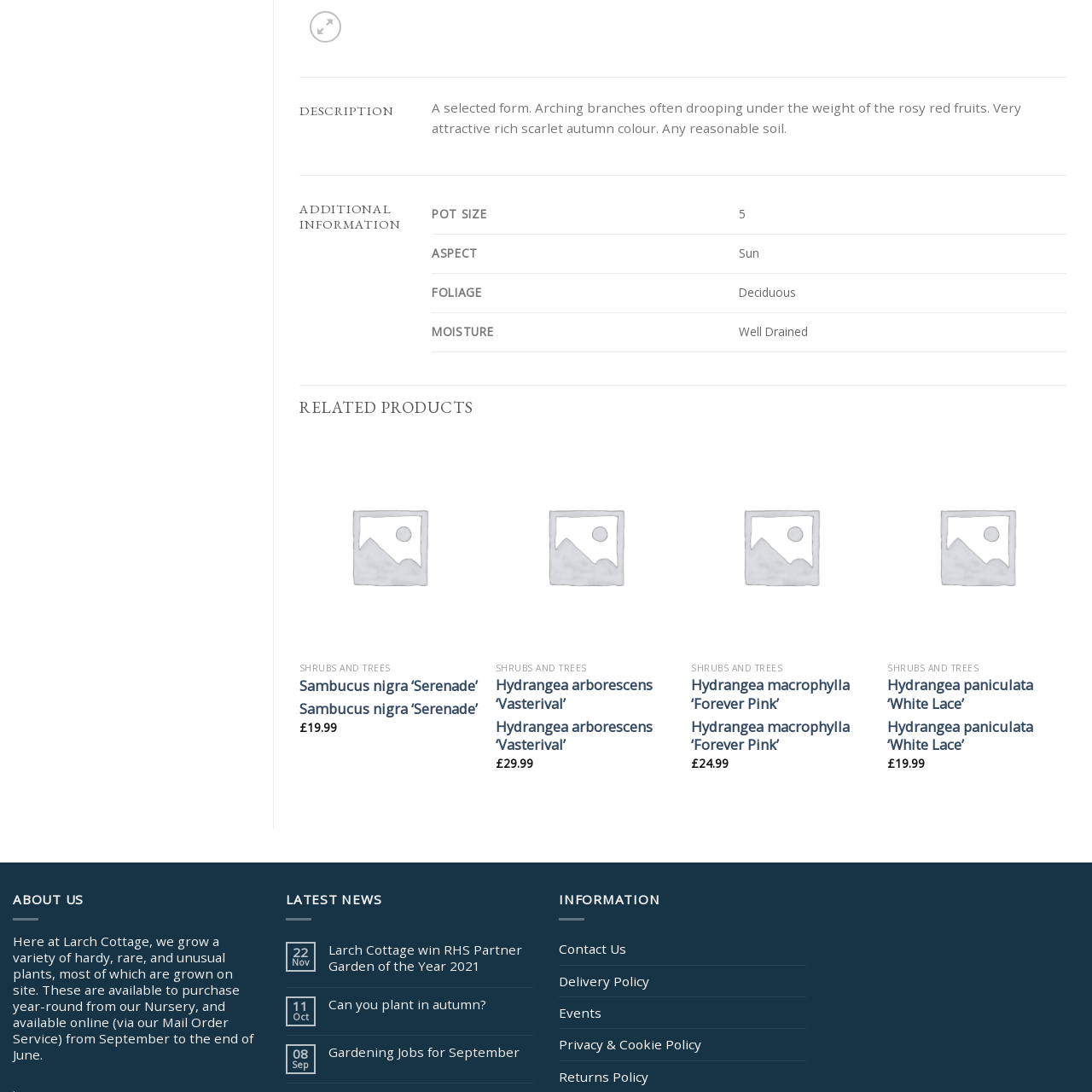What type of soil does Sambucus nigra 'Serenade' thrive in?
Examine the image inside the red bounding box and give an in-depth answer to the question, using the visual evidence provided.

The caption states that the plant thrives in reasonable soil, implying that it can grow well in soil that is not too extreme in terms of its properties.